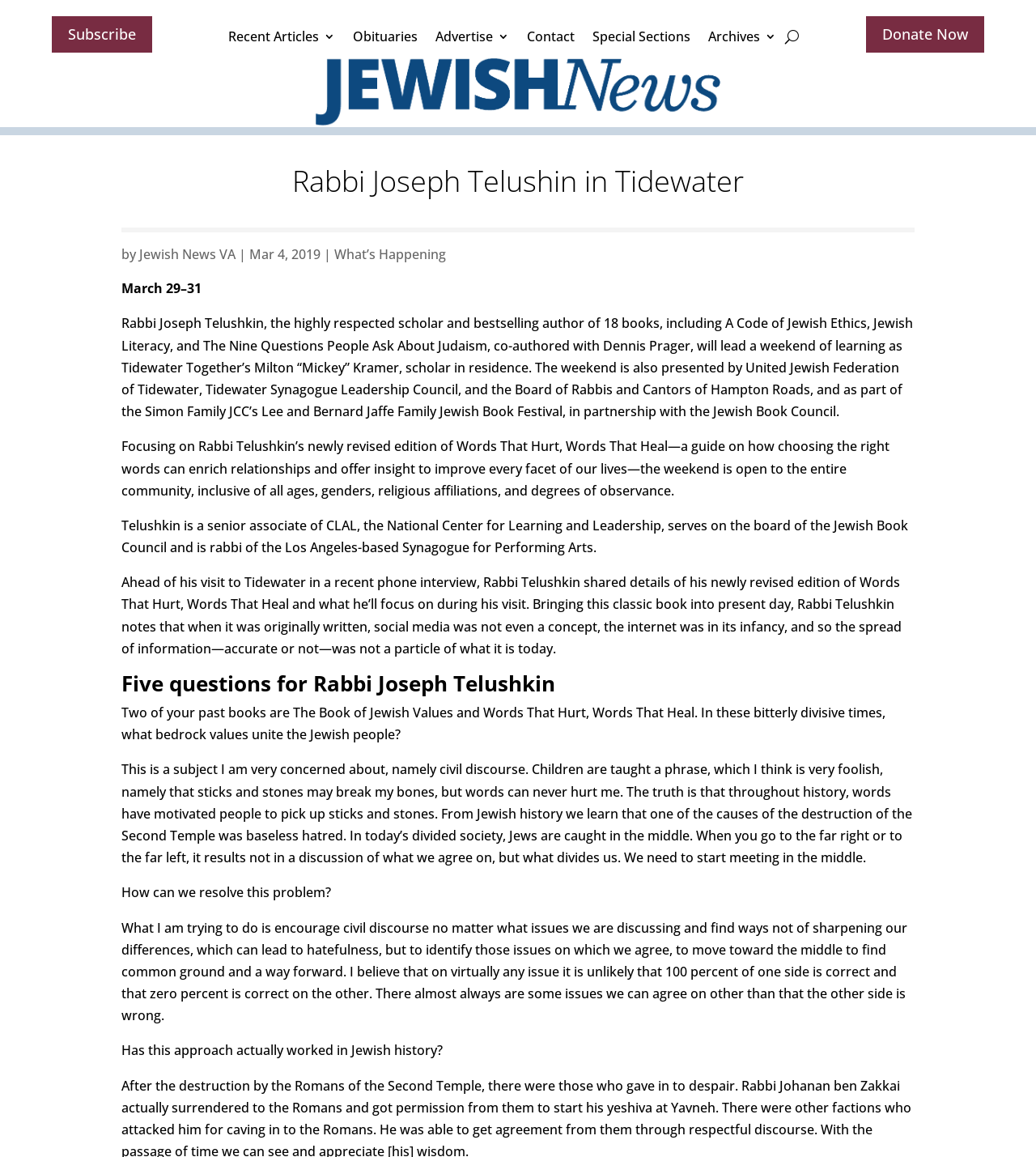Identify the bounding box coordinates for the region of the element that should be clicked to carry out the instruction: "Read the article by Jewish News VA". The bounding box coordinates should be four float numbers between 0 and 1, i.e., [left, top, right, bottom].

[0.134, 0.212, 0.227, 0.228]